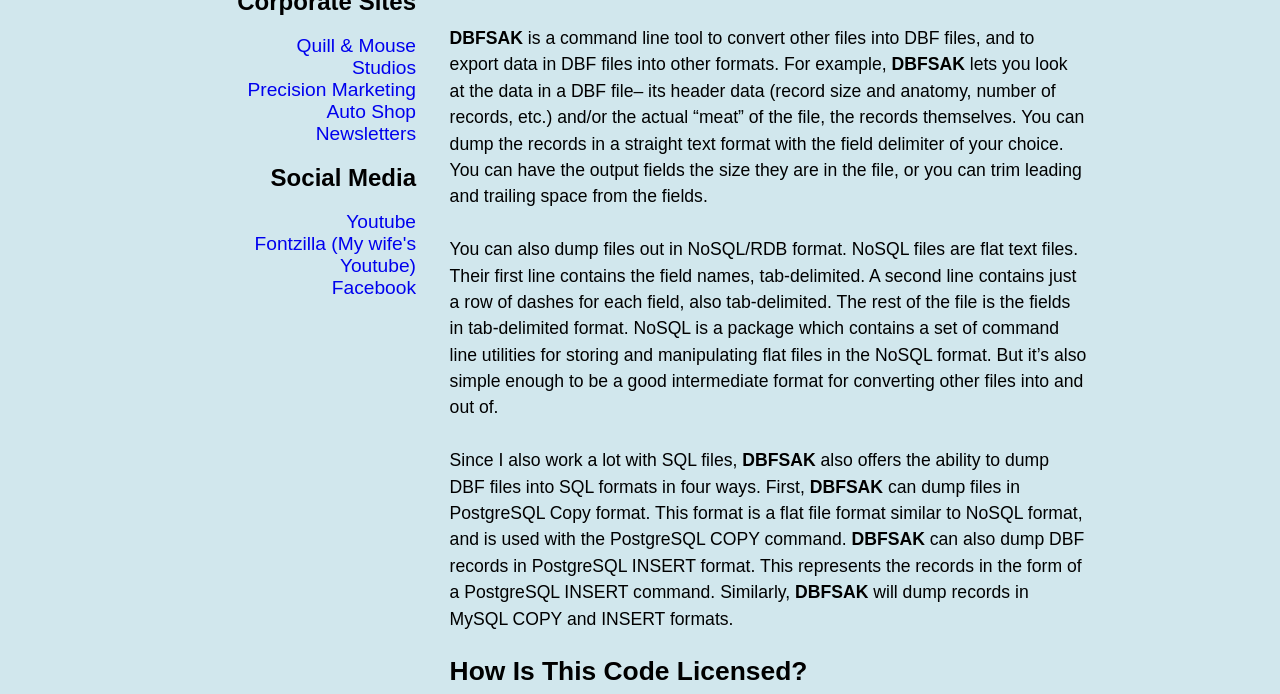Based on the element description: "Fontzilla (My wife's Youtube)", identify the bounding box coordinates for this UI element. The coordinates must be four float numbers between 0 and 1, listed as [left, top, right, bottom].

[0.199, 0.336, 0.325, 0.398]